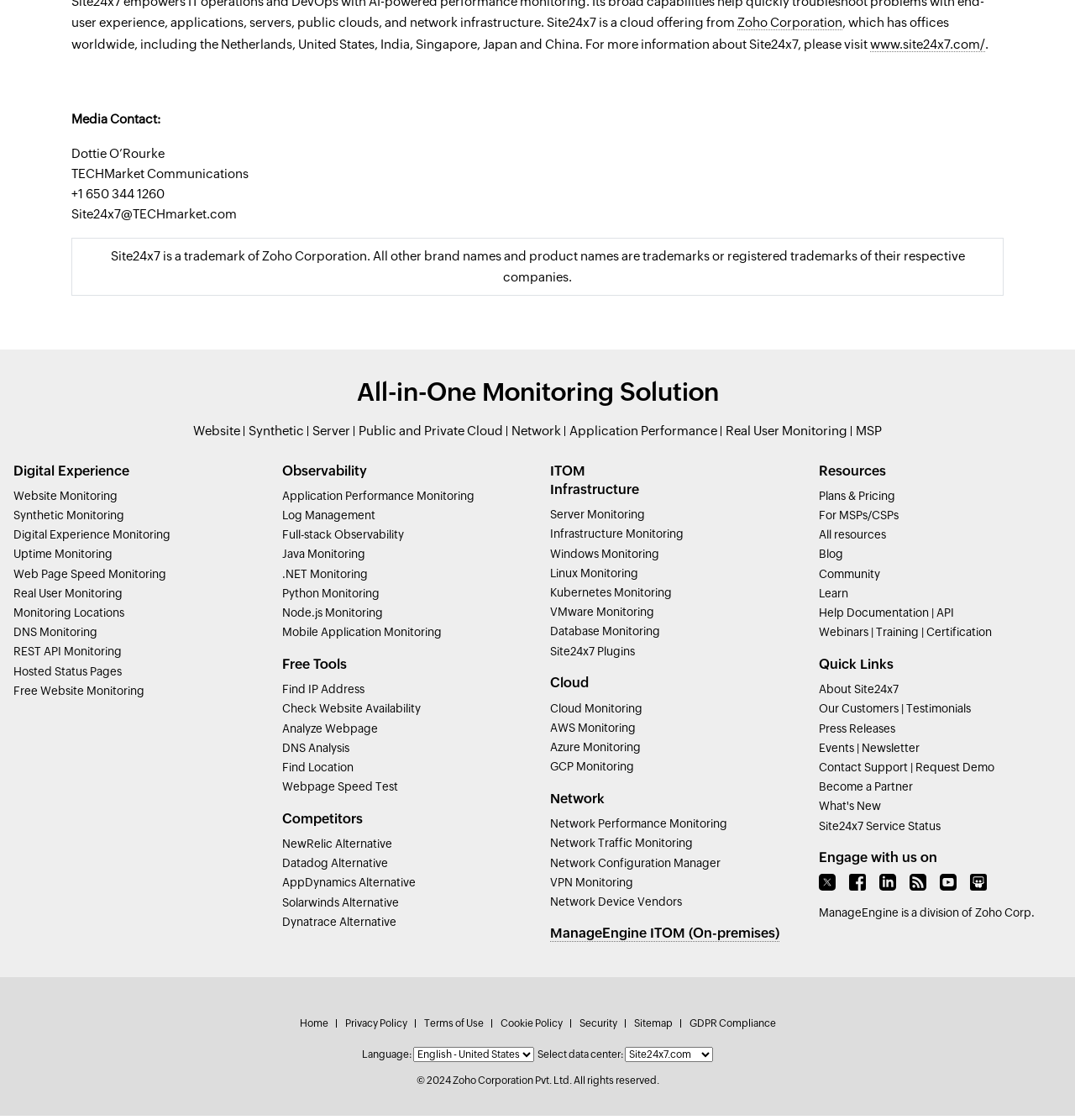What type of monitoring does Site24x7 offer?
Please give a detailed and elaborate explanation in response to the question.

The webpage has a heading 'All-in-One Monitoring Solution' which suggests that Site24x7 offers a comprehensive monitoring solution that covers various aspects of monitoring.